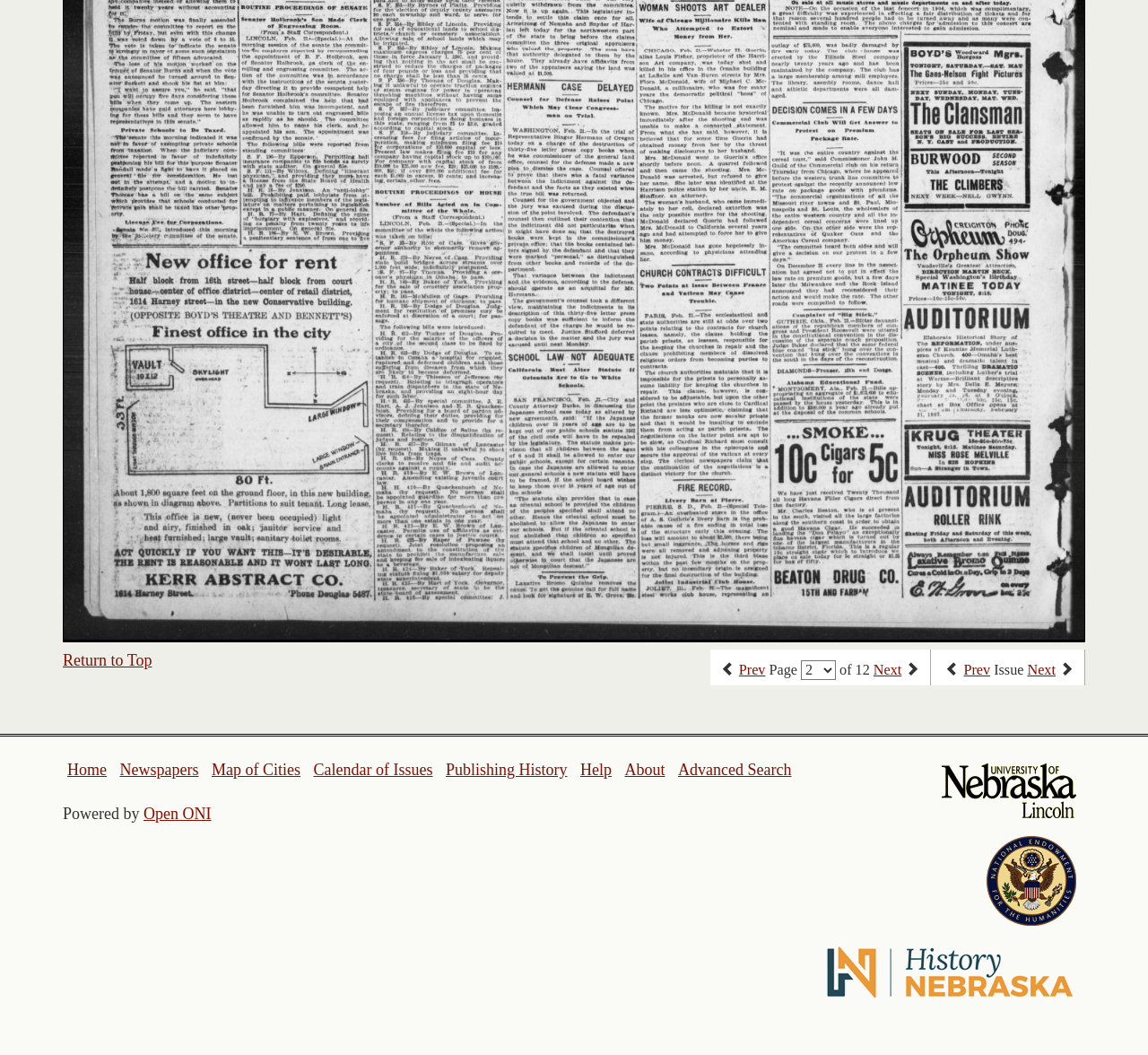Locate the bounding box of the UI element described in the following text: "Advanced Search".

[0.591, 0.721, 0.689, 0.738]